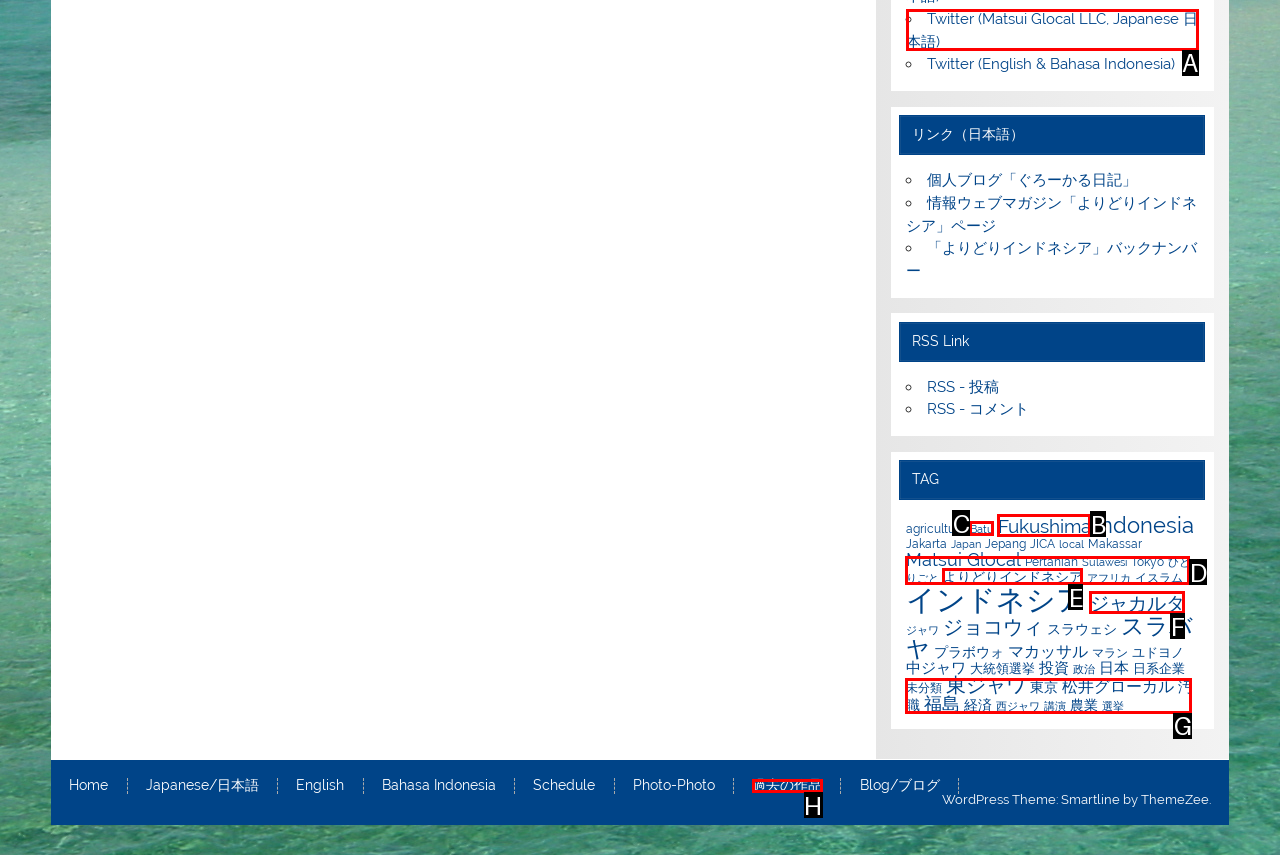Tell me which one HTML element I should click to complete the following task: Click on the link to Twitter in Japanese Answer with the option's letter from the given choices directly.

A